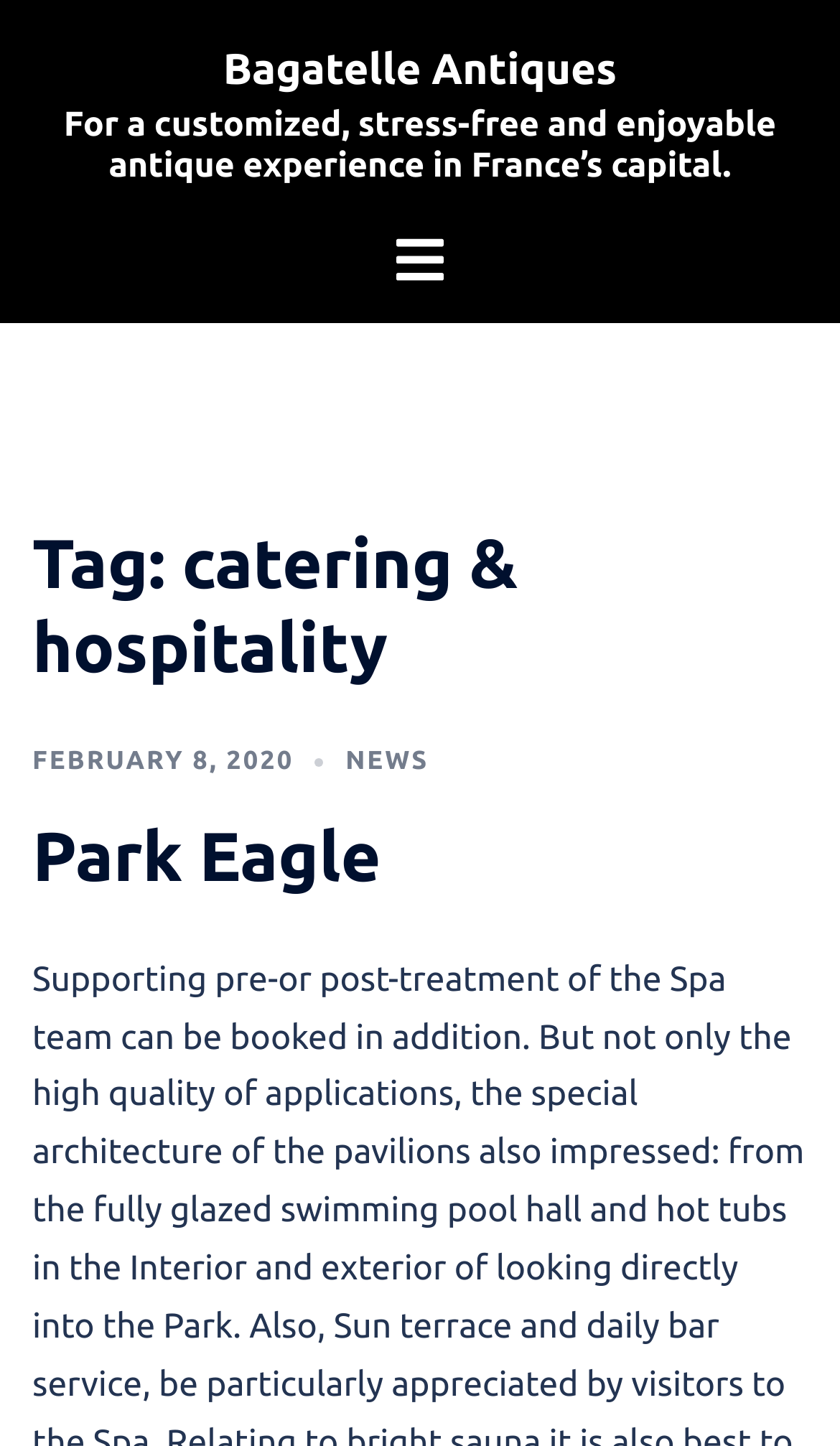Extract the bounding box of the UI element described as: "News".

[0.411, 0.517, 0.51, 0.536]